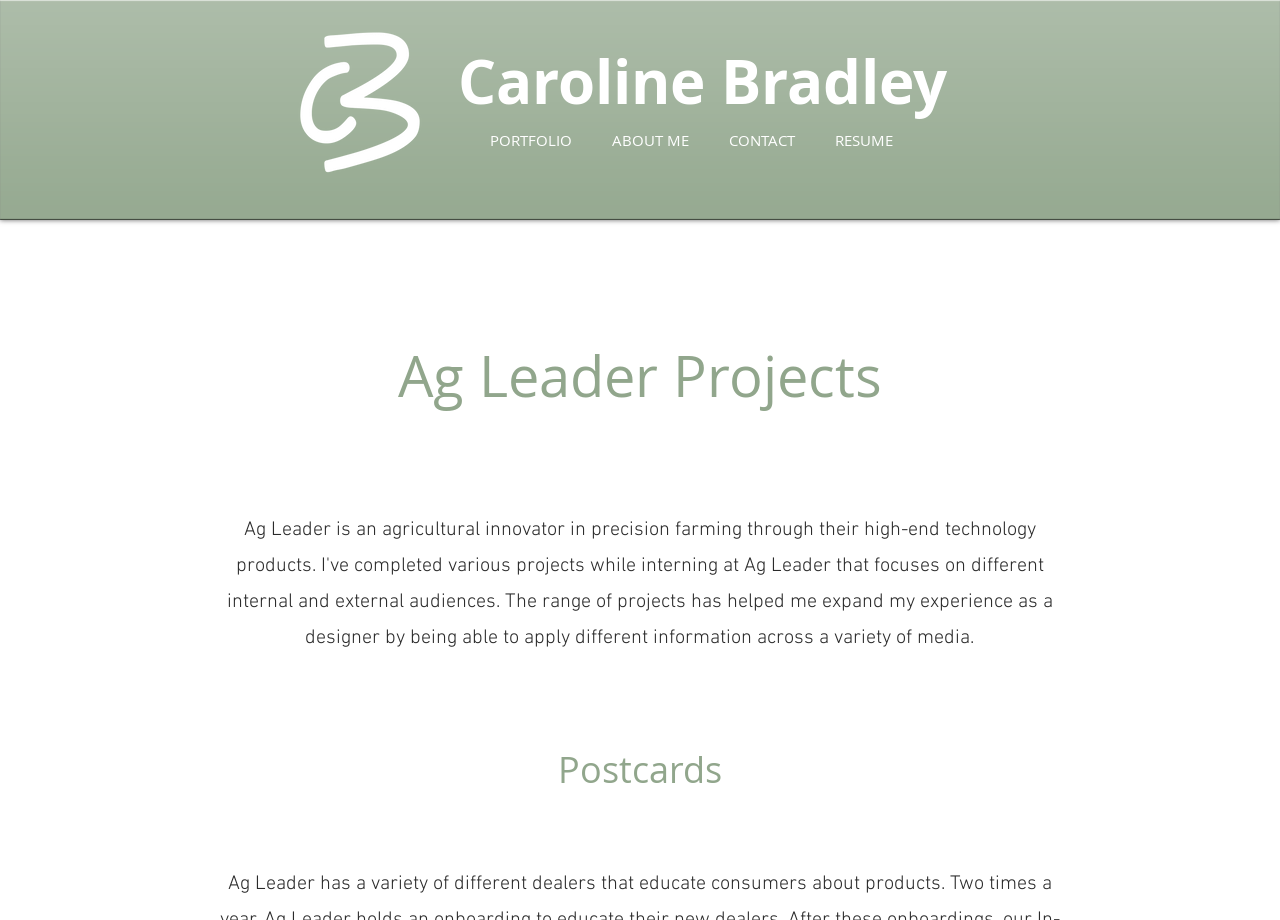How many links are in the navigation menu?
Refer to the image and answer the question using a single word or phrase.

4